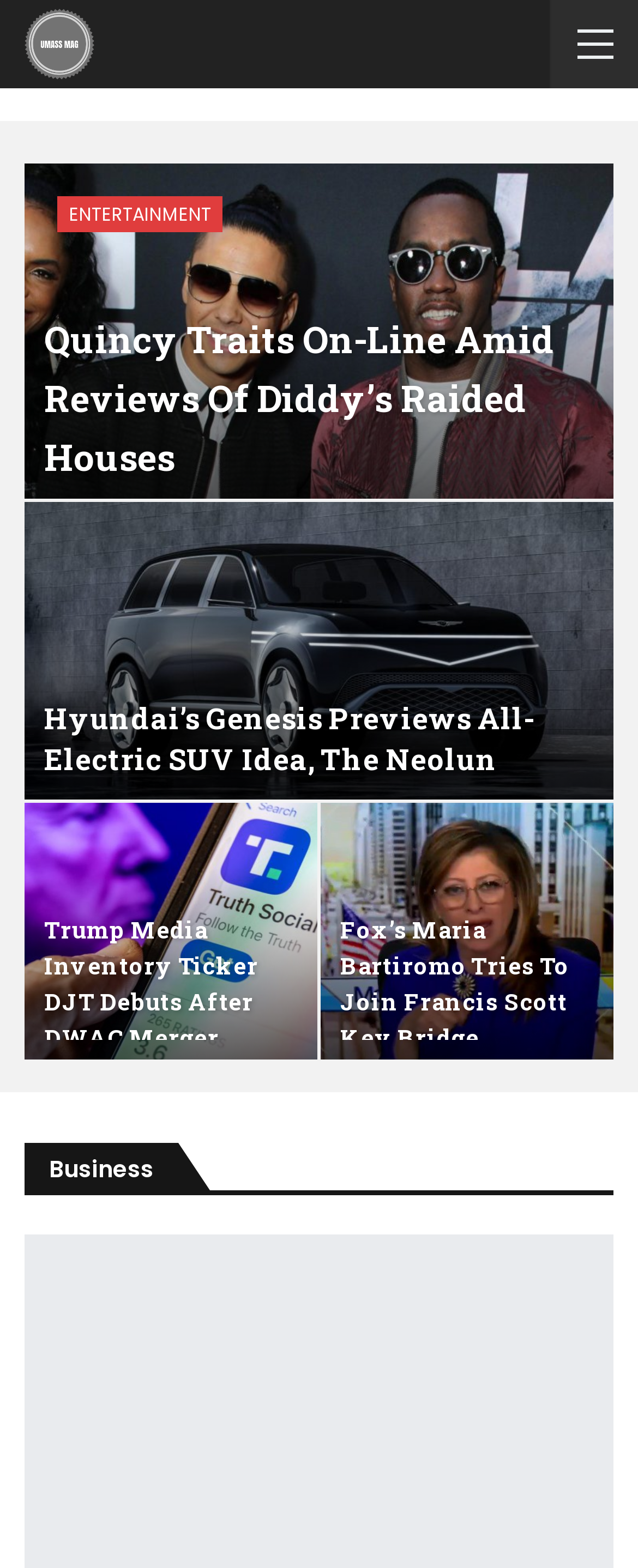Identify the bounding box coordinates necessary to click and complete the given instruction: "Check Trump Media inventory ticker DJT debuts after DWAC merger".

[0.033, 0.511, 0.503, 0.677]